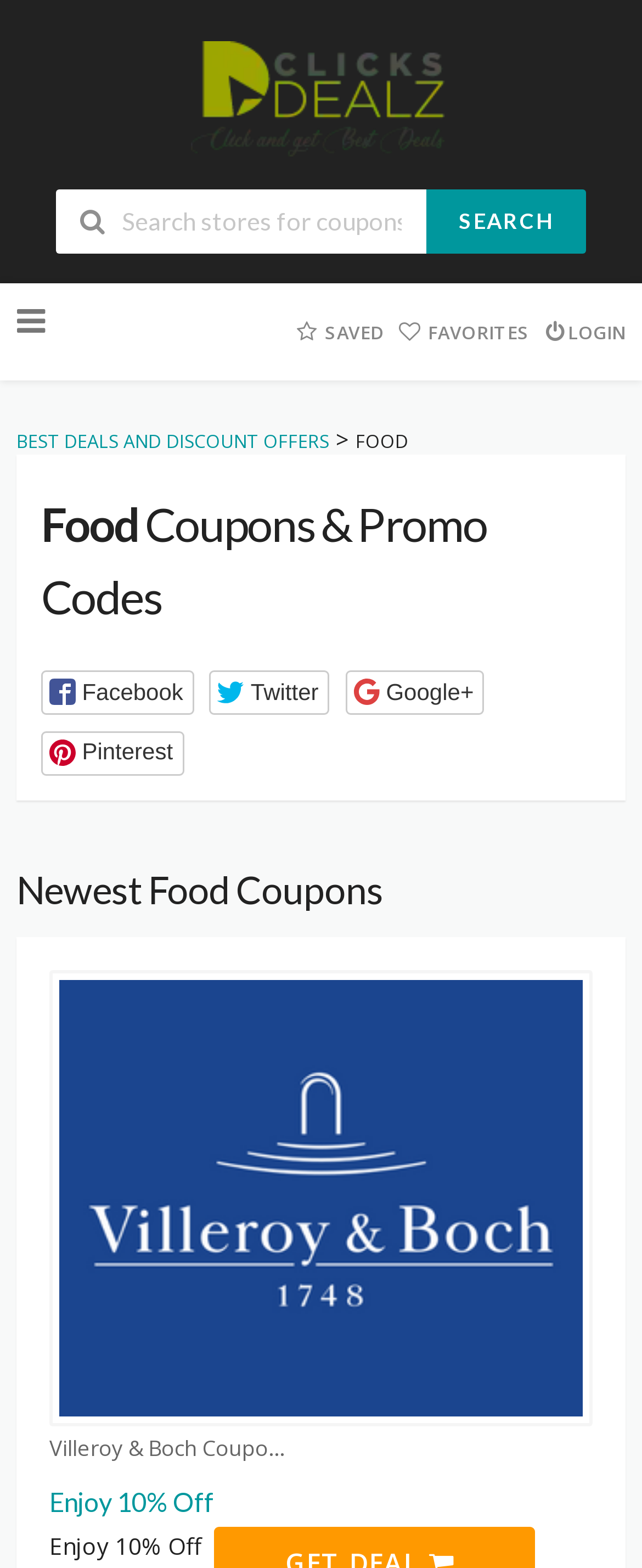Answer the question using only one word or a concise phrase: How many social media buttons are present?

4